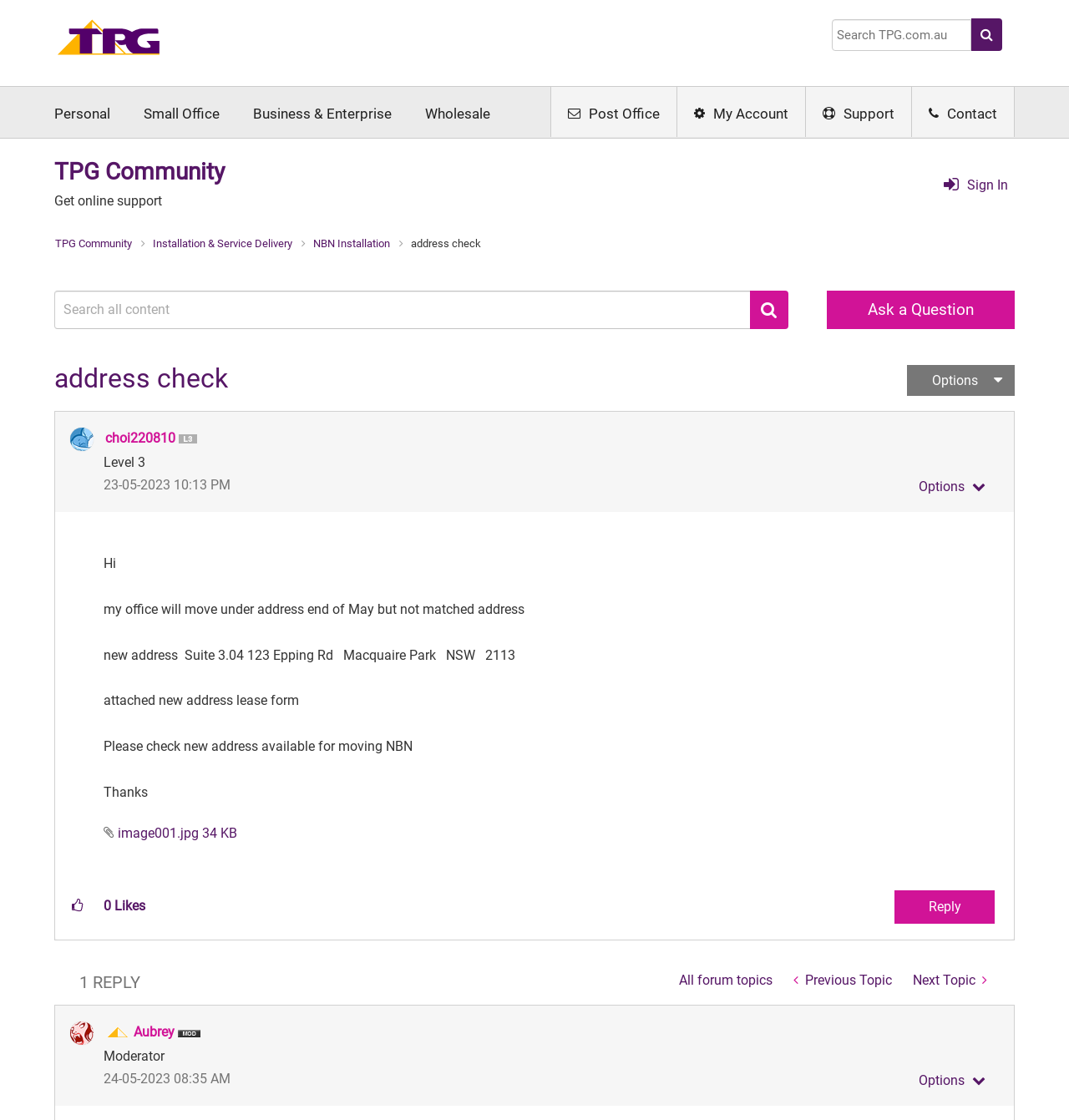What is the name of the community?
Please provide a comprehensive answer based on the information in the image.

The name of the community can be found in the heading element with the text 'TPG Community' at the top of the webpage.